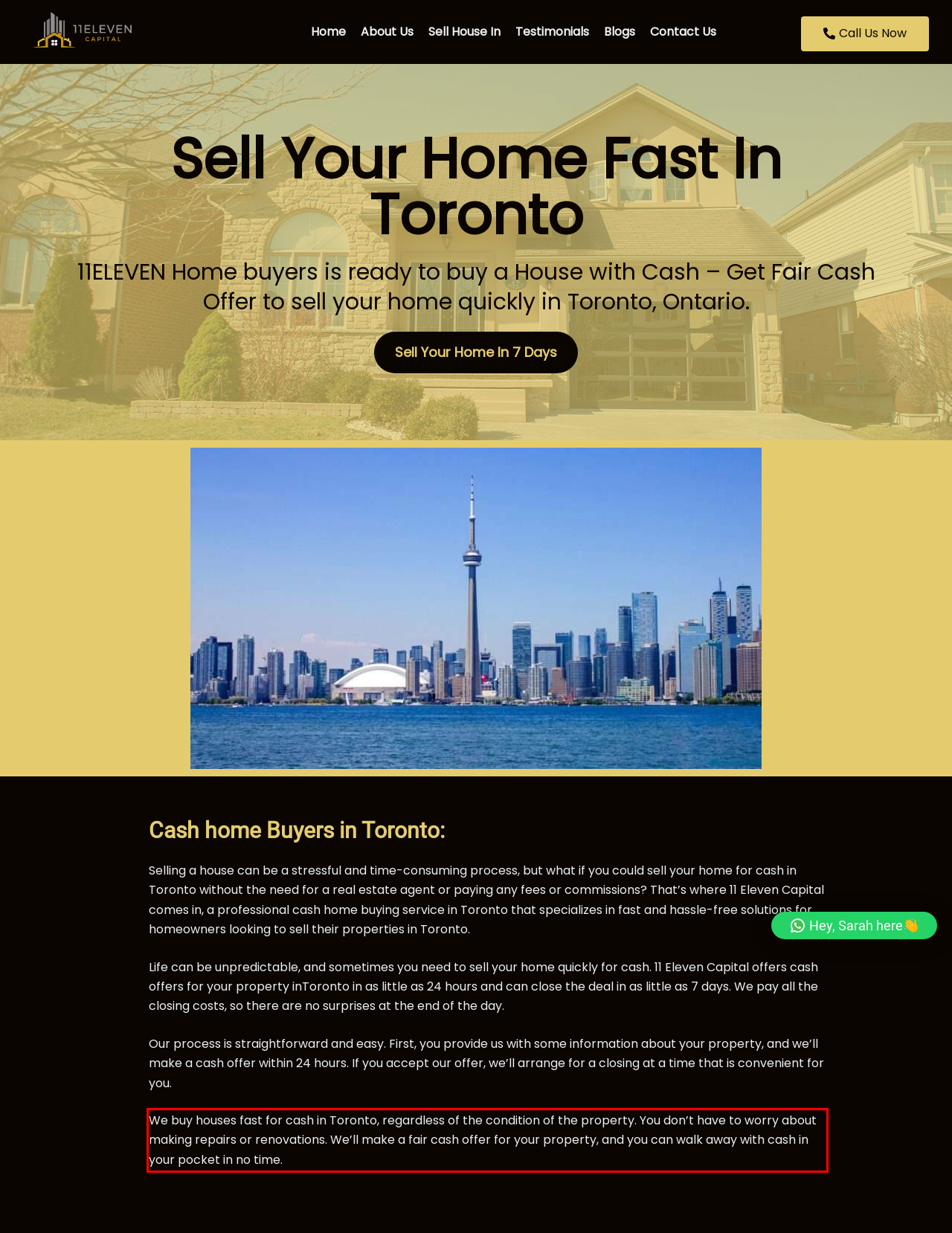Analyze the red bounding box in the provided webpage screenshot and generate the text content contained within.

We buy houses fast for cash in Toronto, regardless of the condition of the property. You don’t have to worry about making repairs or renovations. We’ll make a fair cash offer for your property, and you can walk away with cash in your pocket in no time.